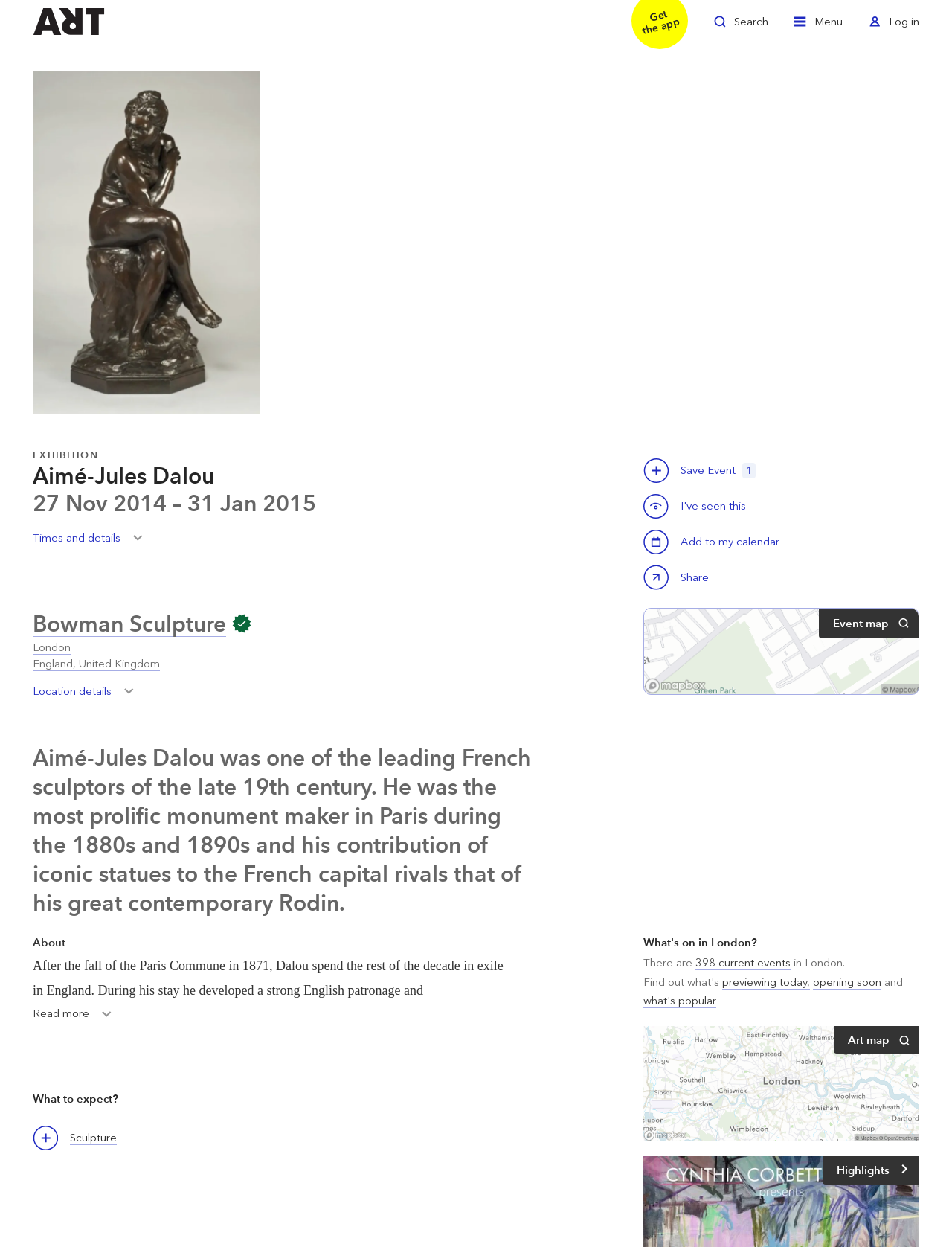Please predict the bounding box coordinates (top-left x, top-left y, bottom-right x, bottom-right y) for the UI element in the screenshot that fits the description: Art map View map

[0.676, 0.823, 0.966, 0.915]